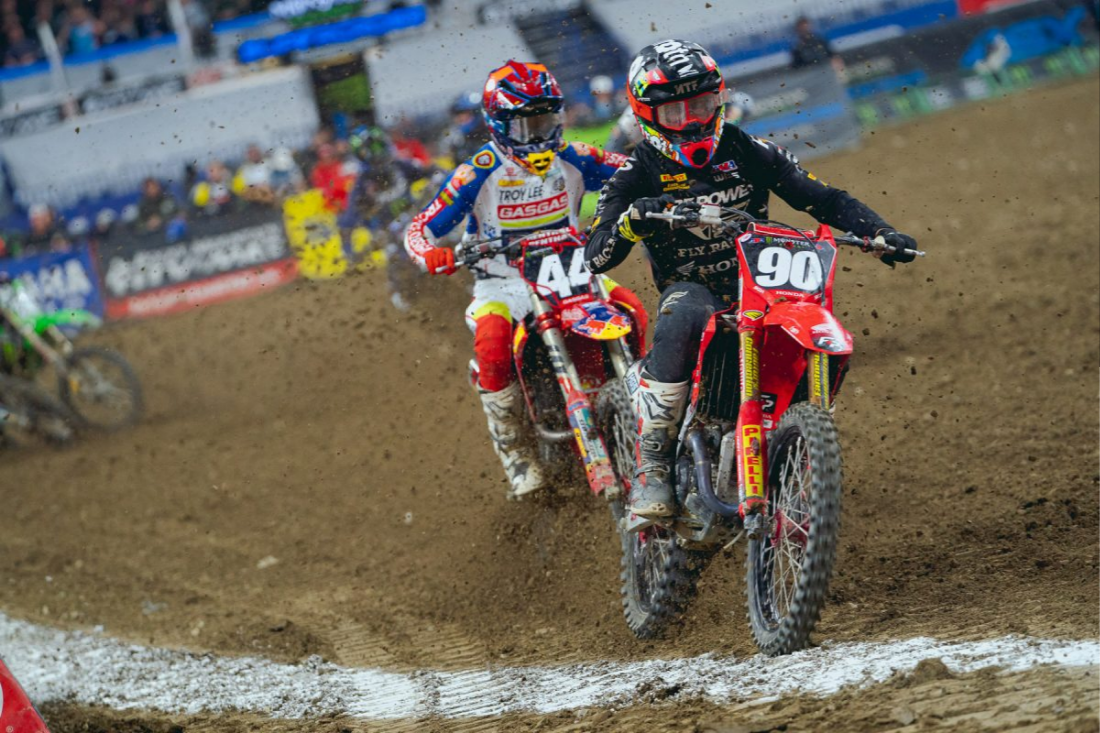Generate a detailed caption for the image.

The image captures a thrilling moment from a motocross race, featuring two riders navigating a dirt track during a competitive event. The rider in the foreground, donning a black helmet and attire with bold sponsor logos, is skillfully maneuvering a red Honda motorcycle emblazoned with the number 90. Behind him, a competitor in a brightly colored jersey, marked with the number 46, trails closely, demonstrating the intense rivalry on the track. Dust and debris kicked up by their bikes illustrates the high-speed action and gritty conditions of motocross racing. The background reveals a vibrant crowd and various team banners, enhancing the lively atmosphere of the event. This scene embodies the passion and excitement of motocross as riders push their limits in pursuit of victory.